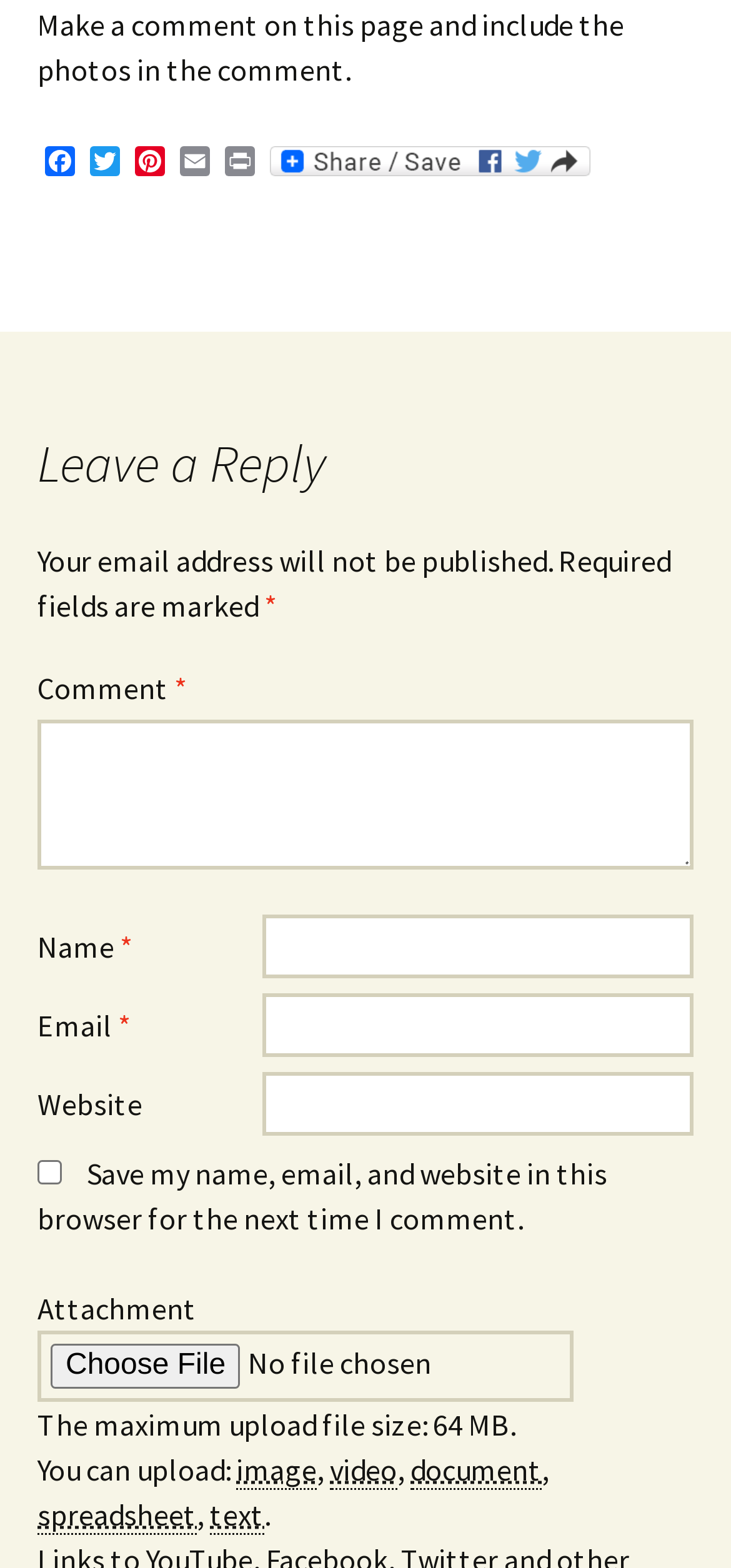Give a concise answer using one word or a phrase to the following question:
What is required to submit a comment?

Name, email, and comment